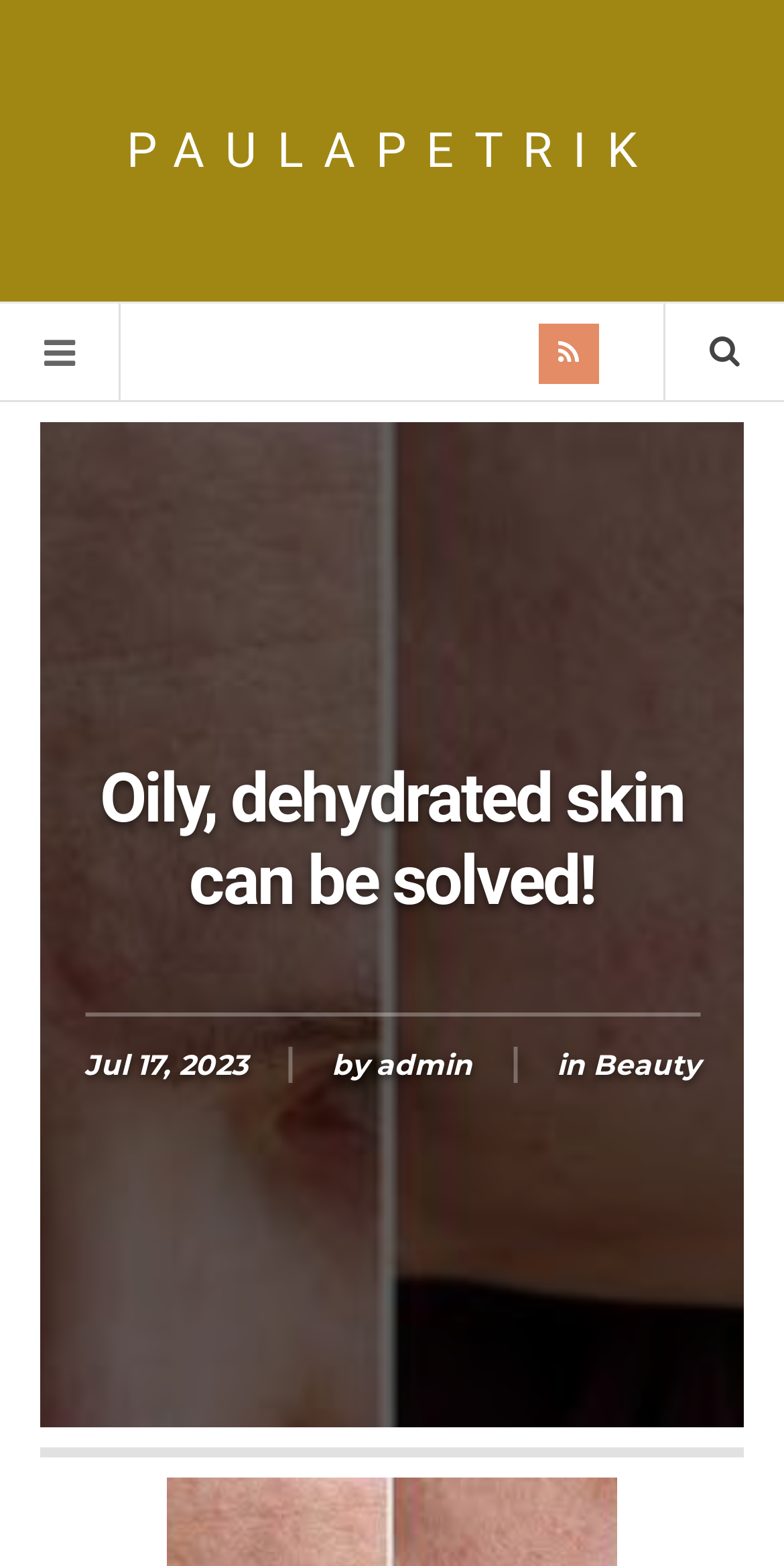Please answer the following question using a single word or phrase: 
What is the name of the website?

PAULAPETRIK